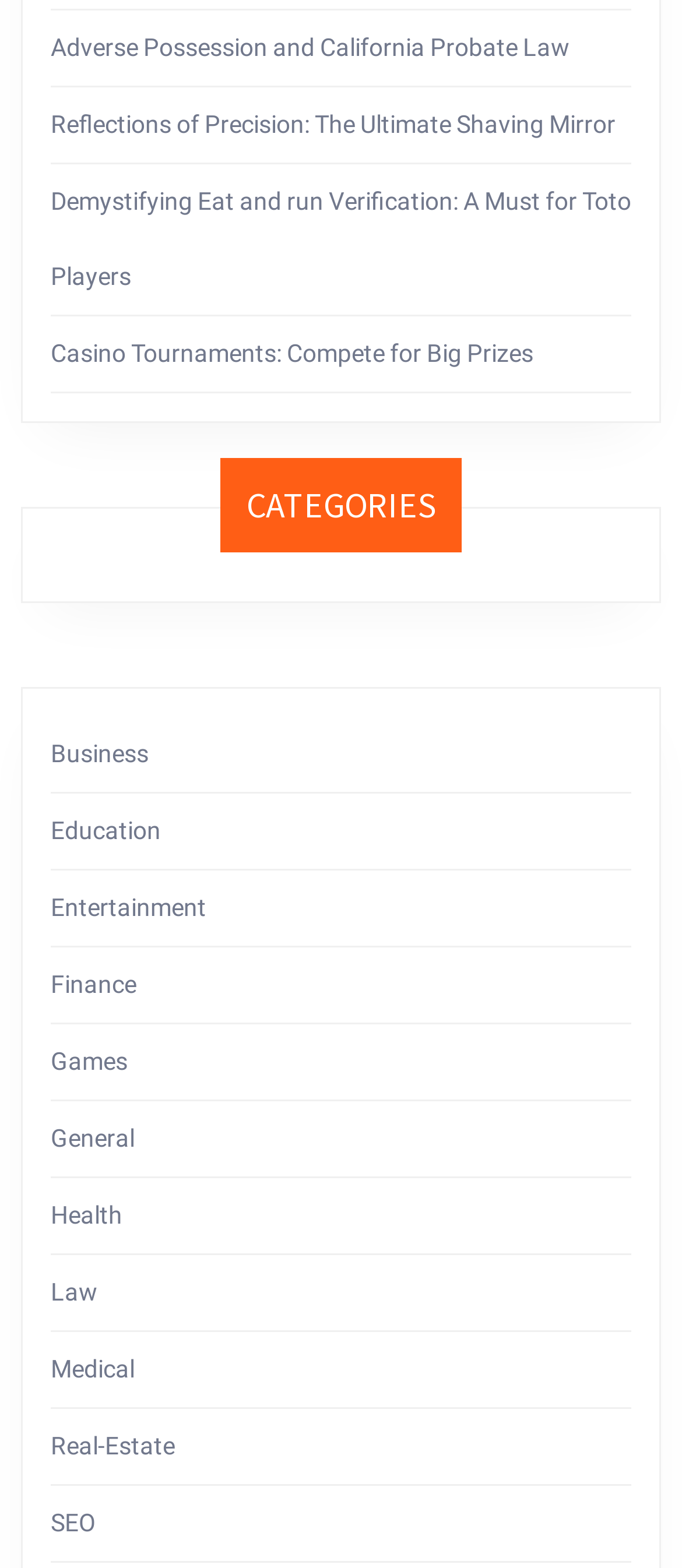Please find the bounding box coordinates of the element that must be clicked to perform the given instruction: "Click on Adverse Possession and California Probate Law". The coordinates should be four float numbers from 0 to 1, i.e., [left, top, right, bottom].

[0.074, 0.021, 0.836, 0.039]